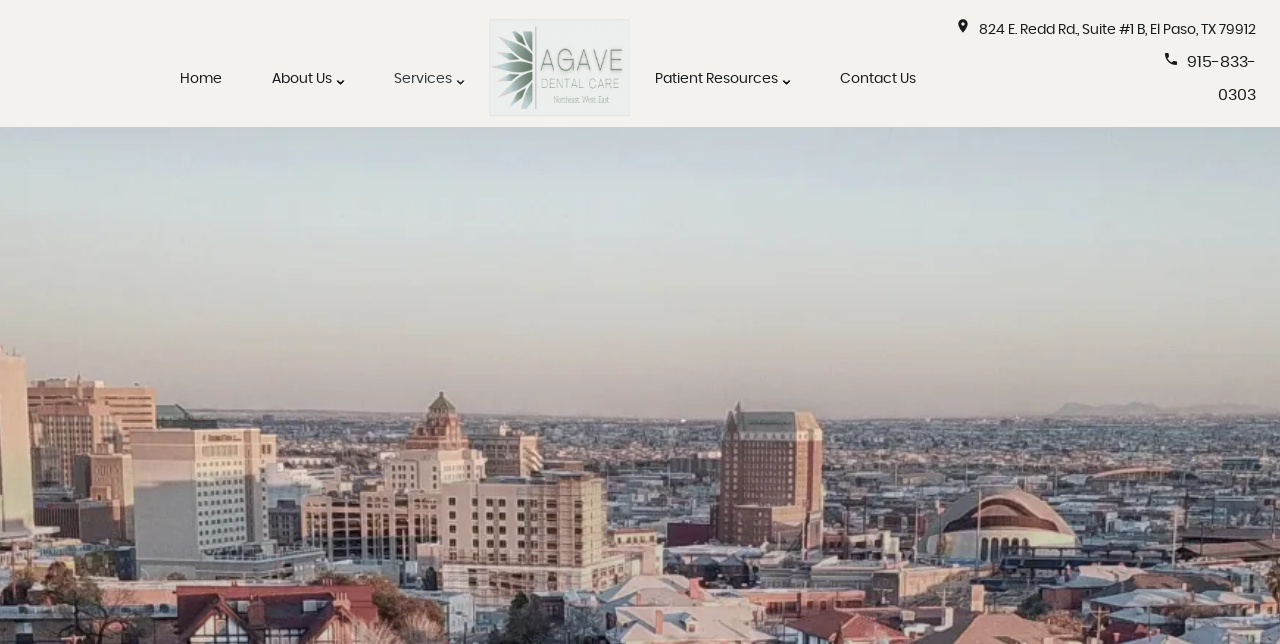Offer an in-depth caption of the entire webpage.

The webpage appears to be a dentist's office website, with a focus on electric handpieces in Westside El Paso, TX. At the top of the page, there is a small image, followed by the office's address, "824 E. Redd Rd., Suite #1 B, El Paso, TX 79912". 

To the left of the address, there is a desktop navigation menu with five links: "Home", "About Us", "Services", "Patient Resources", and "Contact Us". The navigation menu is positioned near the top of the page, with the office's logo situated to the right of the menu.

On the top-right corner of the page, there is a phone number, "915-833-0303", accompanied by a small image. The phone number and image are positioned near the top of the page, above the navigation menu.

Overall, the webpage has a simple and organized layout, with a clear focus on providing information about the dentist's office and its services.